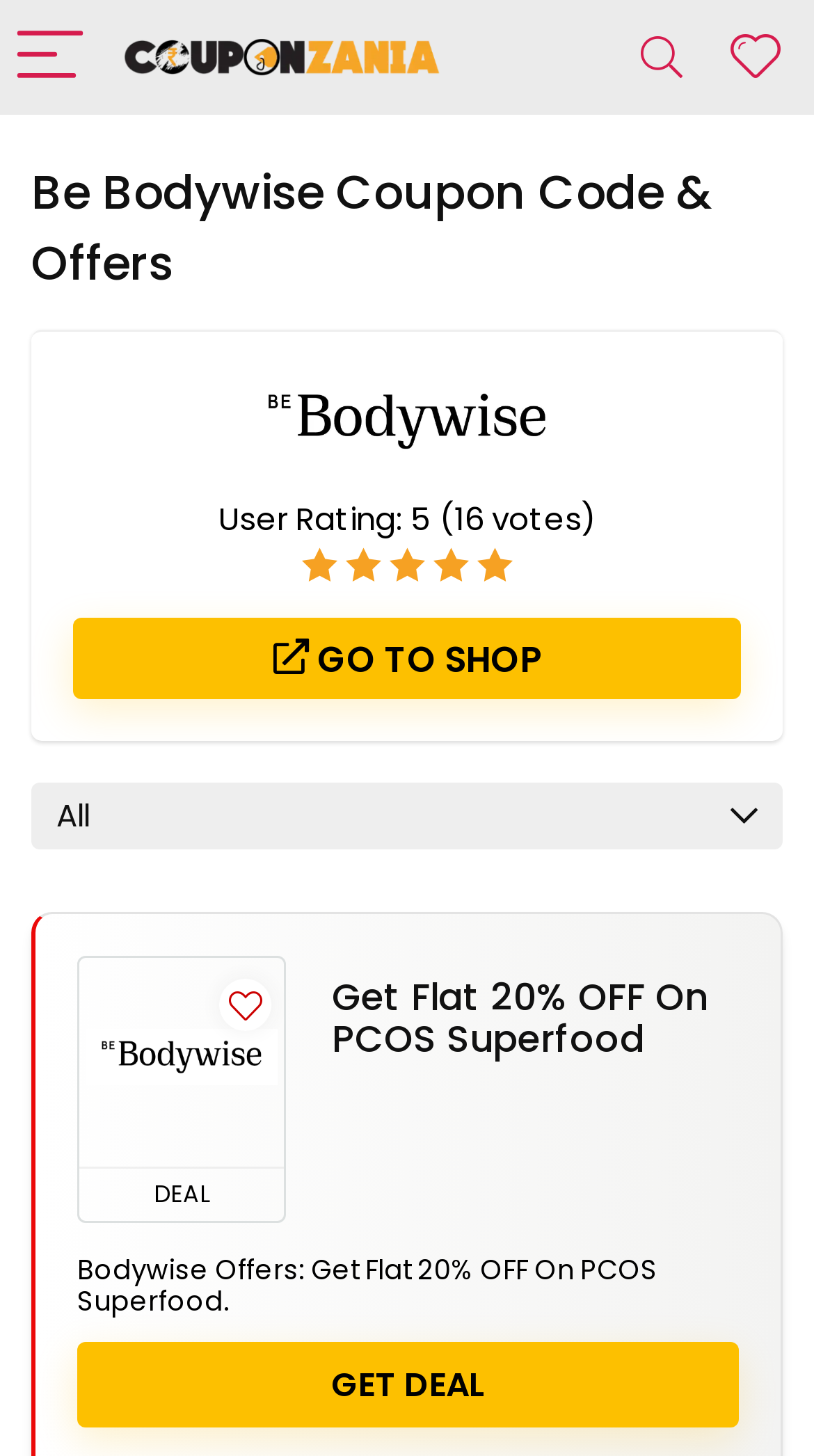Detail the various sections and features present on the webpage.

The webpage is about Be Bodywise, a brand offering skincare, haircare, bath and body products, and supplements. At the top left corner, there is a menu button accompanied by two images, one of which is the CouponZania logo. On the top right corner, there is a search button and a wishlist link.

Below the top navigation, there is a heading that reads "Be Bodywise Coupon Code & Offers" followed by the brand's logo. Underneath, there is a user rating section displaying a rating of 5 out of 5 stars based on 16 votes.

A prominent call-to-action button "GO TO SHOP" is located in the middle of the page, encouraging users to visit the shop. Below this button, there are several offers and deals listed. The first offer is "Bodywise Offers: Get Flat 20% OFF On PCOS Superfood" accompanied by an image and a "DEAL" label. This offer is further detailed with a heading and a link to get the deal. There is also a static text summarizing the offer.

The webpage has a total of 5 buttons, 5 images, 7 links, and 7 static text elements. The layout is organized, with clear headings and concise text, making it easy to navigate and find relevant information about Be Bodywise and its offers.